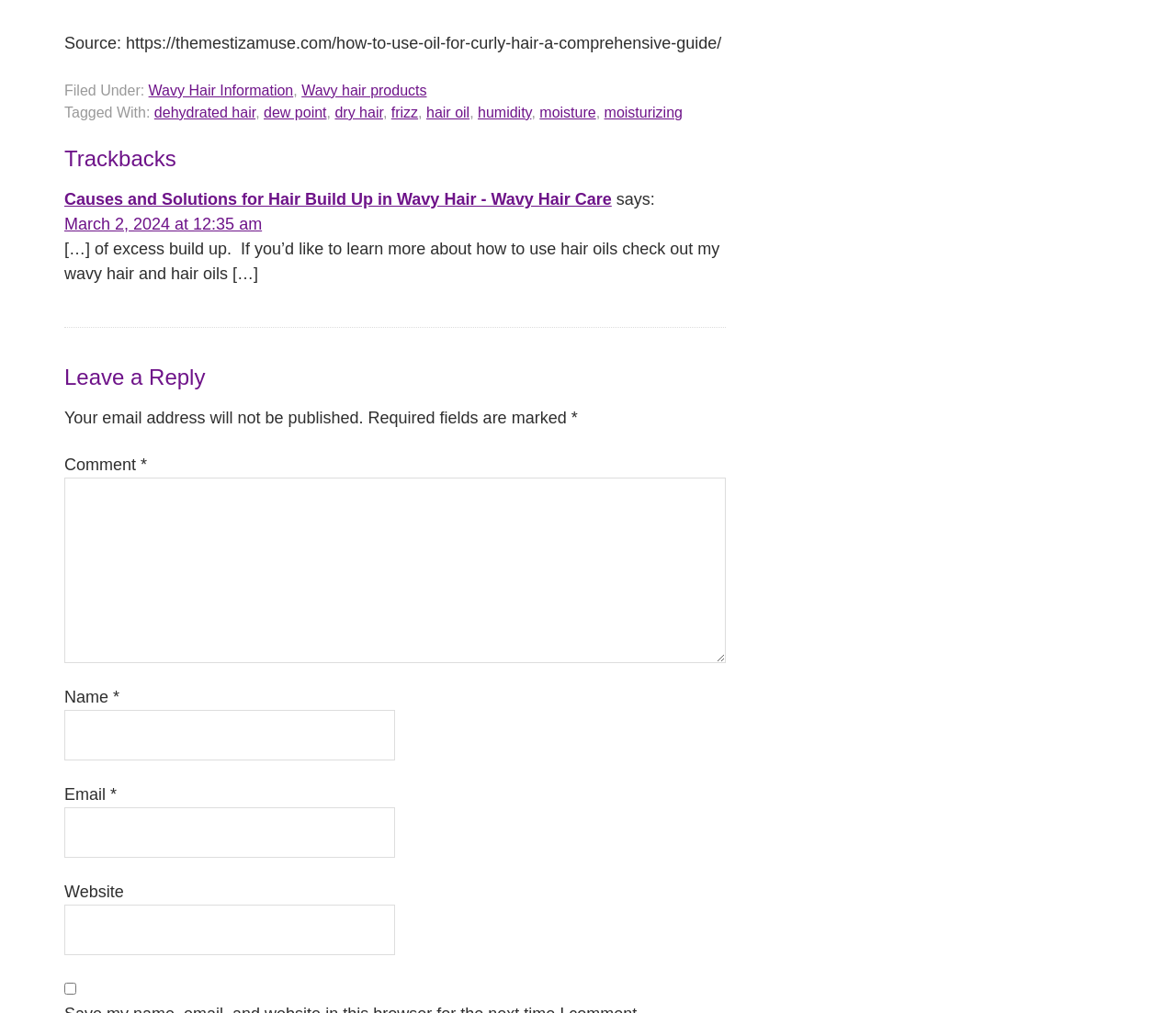Identify the bounding box coordinates for the region of the element that should be clicked to carry out the instruction: "Click on the link 'hair oil'". The bounding box coordinates should be four float numbers between 0 and 1, i.e., [left, top, right, bottom].

[0.362, 0.103, 0.399, 0.119]